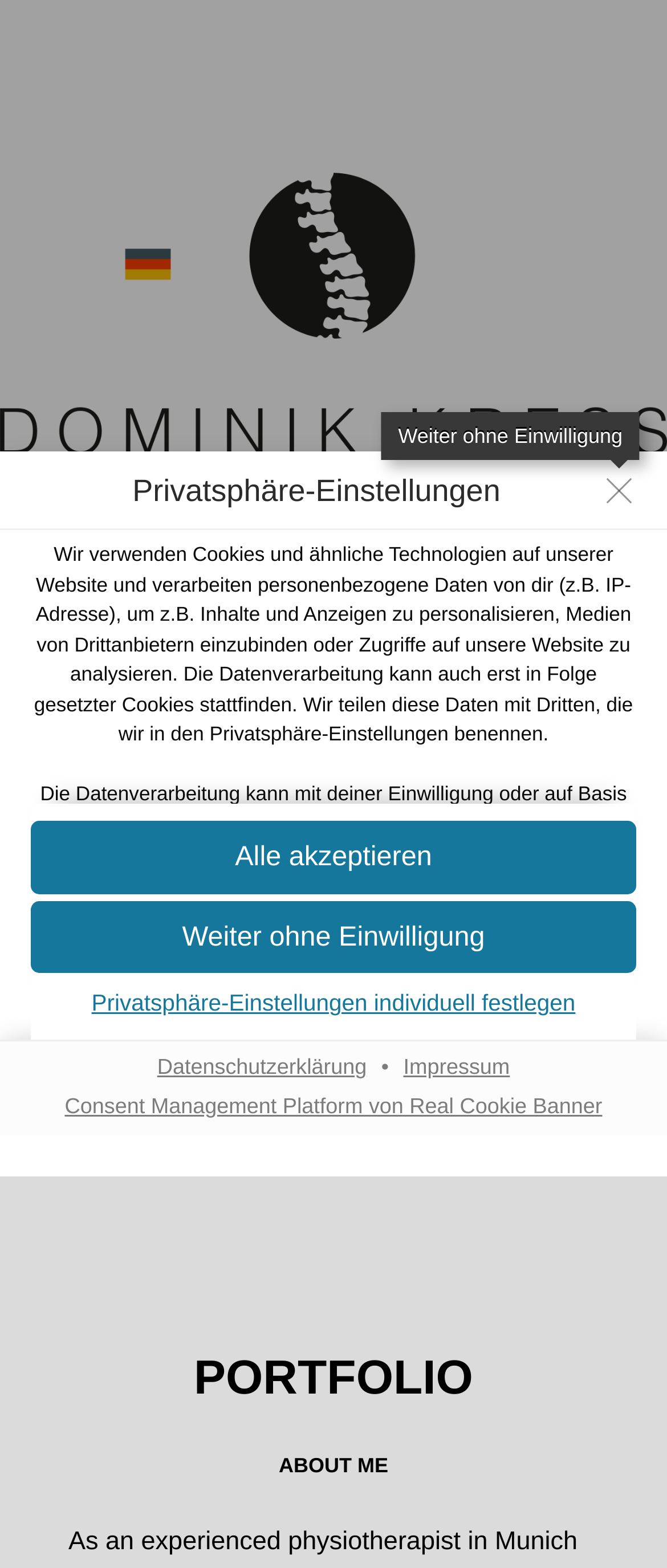Determine the bounding box coordinates for the area you should click to complete the following instruction: "Configure privacy settings individually".

[0.046, 0.625, 0.954, 0.656]